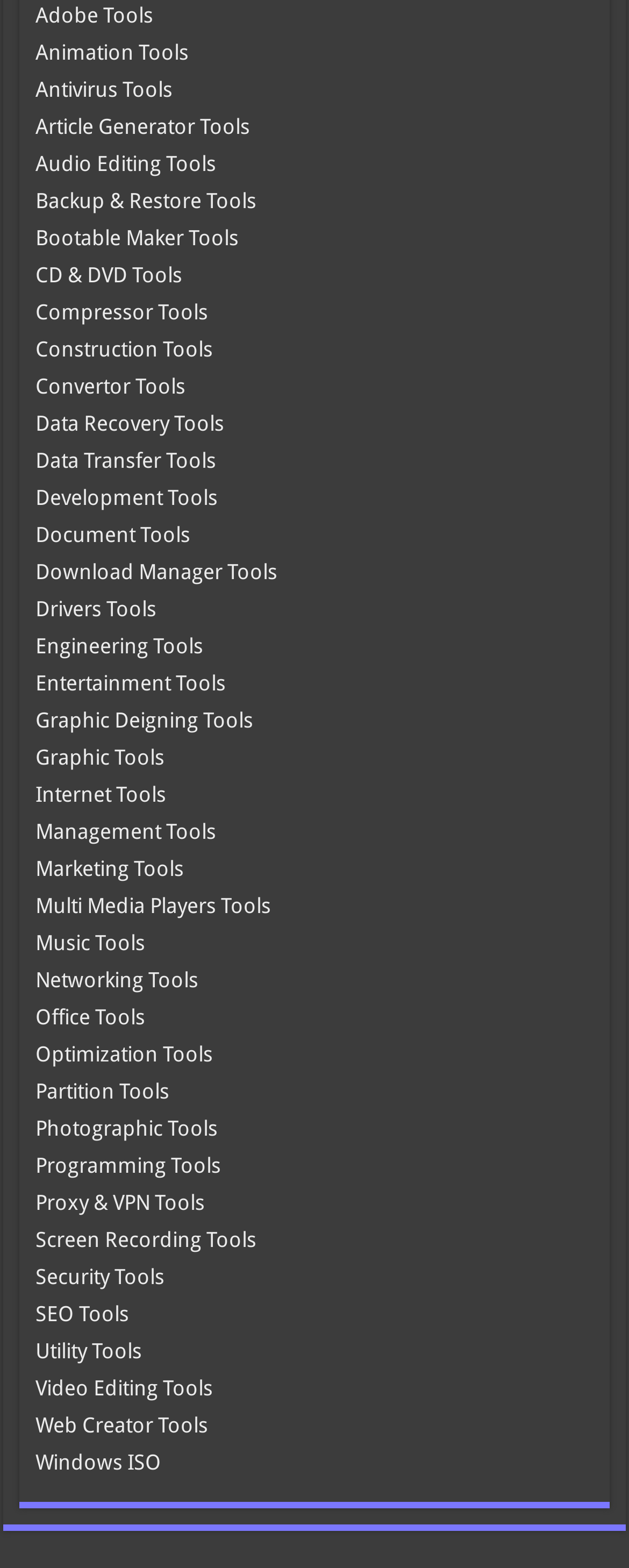Determine the bounding box coordinates of the clickable element necessary to fulfill the instruction: "Visit Graphic Designing Tools". Provide the coordinates as four float numbers within the 0 to 1 range, i.e., [left, top, right, bottom].

[0.056, 0.452, 0.402, 0.468]